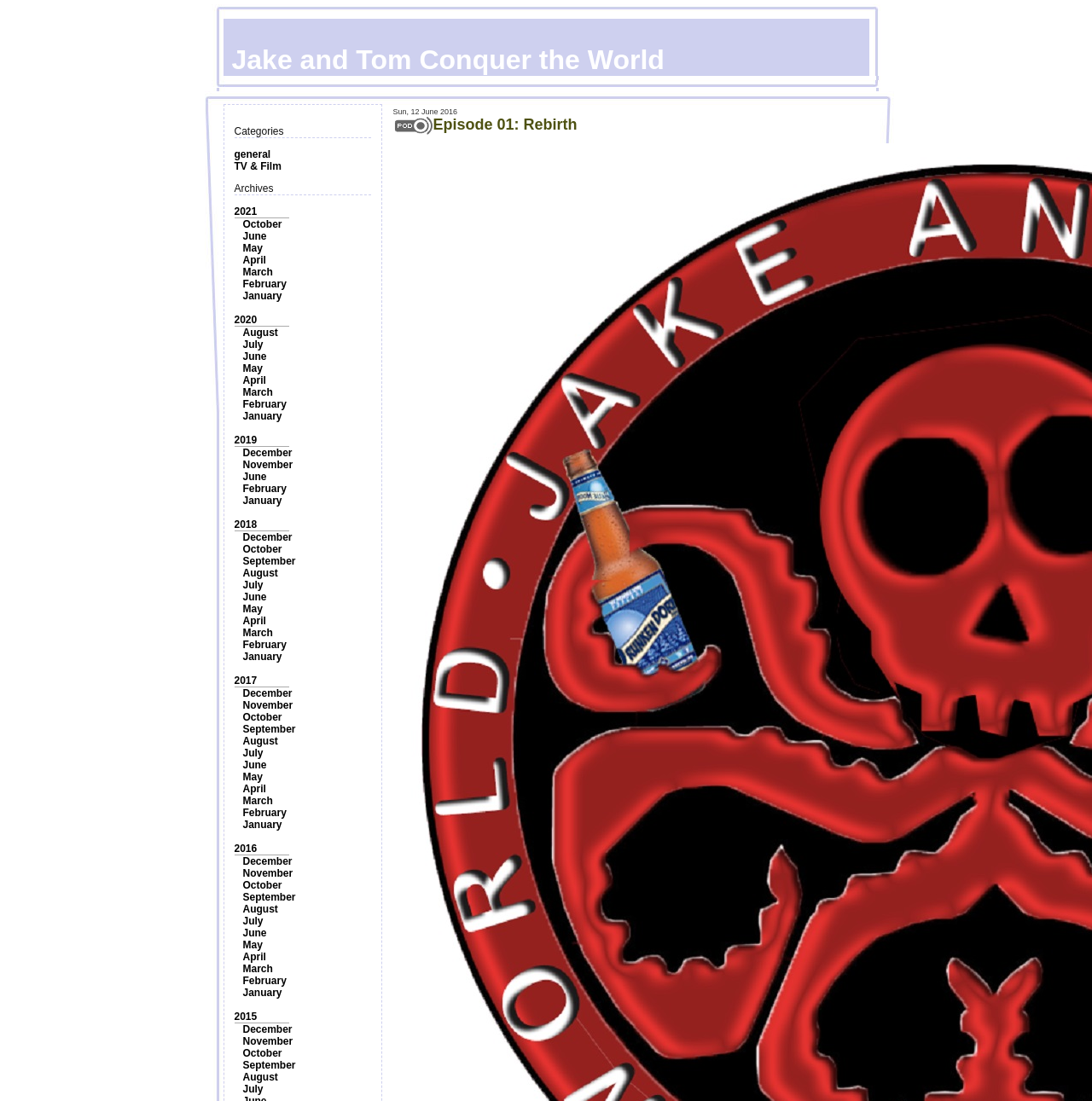Select the bounding box coordinates of the element I need to click to carry out the following instruction: "Browse the archives for 2021".

[0.214, 0.187, 0.235, 0.198]